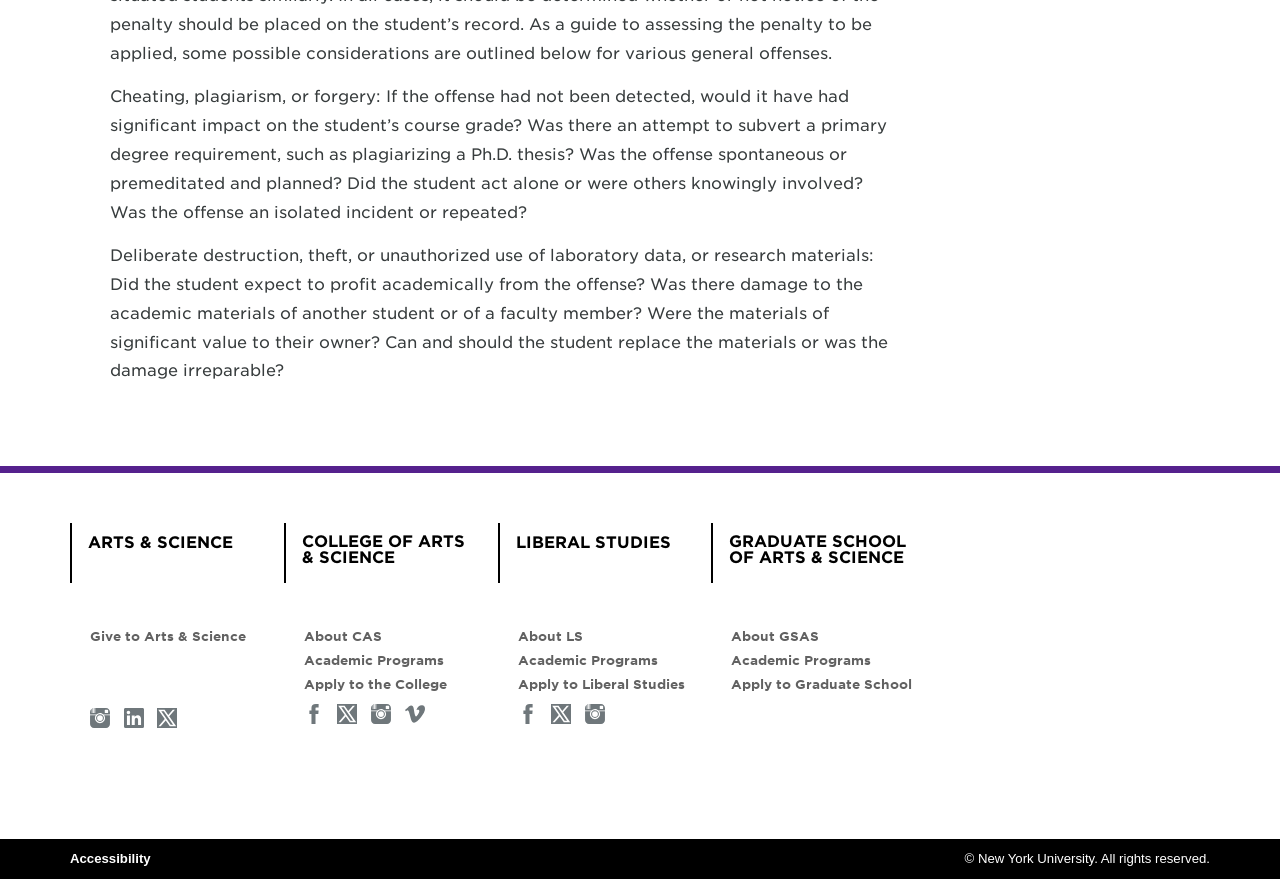Locate the bounding box coordinates of the item that should be clicked to fulfill the instruction: "Visit COLLEGE OF ARTS & SCIENCE".

[0.236, 0.608, 0.376, 0.644]